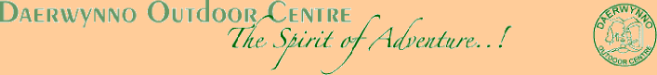What is the shape of the emblem in the top right corner?
Please provide a single word or phrase in response based on the screenshot.

Circular